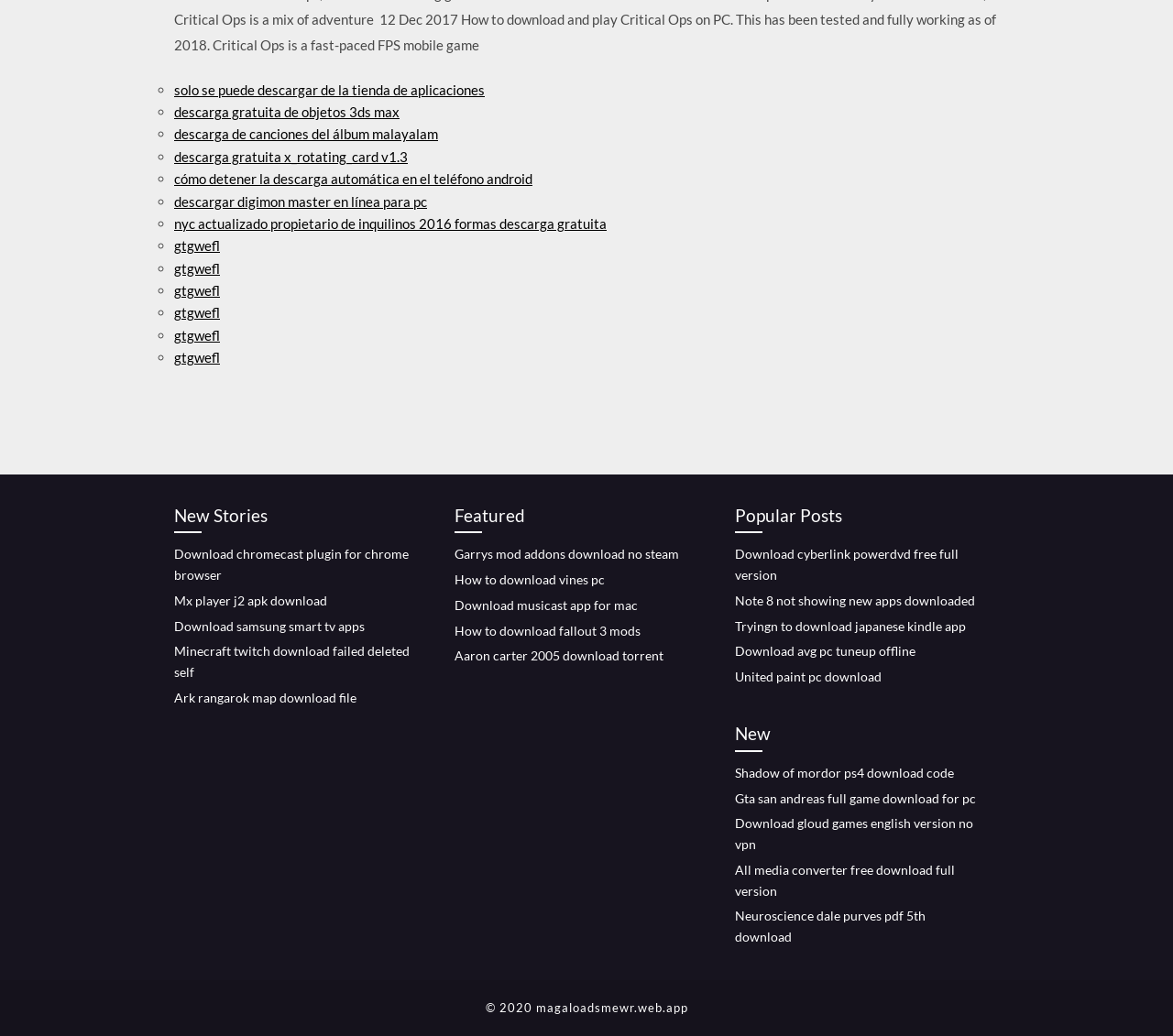Please identify the bounding box coordinates of the clickable area that will fulfill the following instruction: "View September 2019". The coordinates should be in the format of four float numbers between 0 and 1, i.e., [left, top, right, bottom].

None